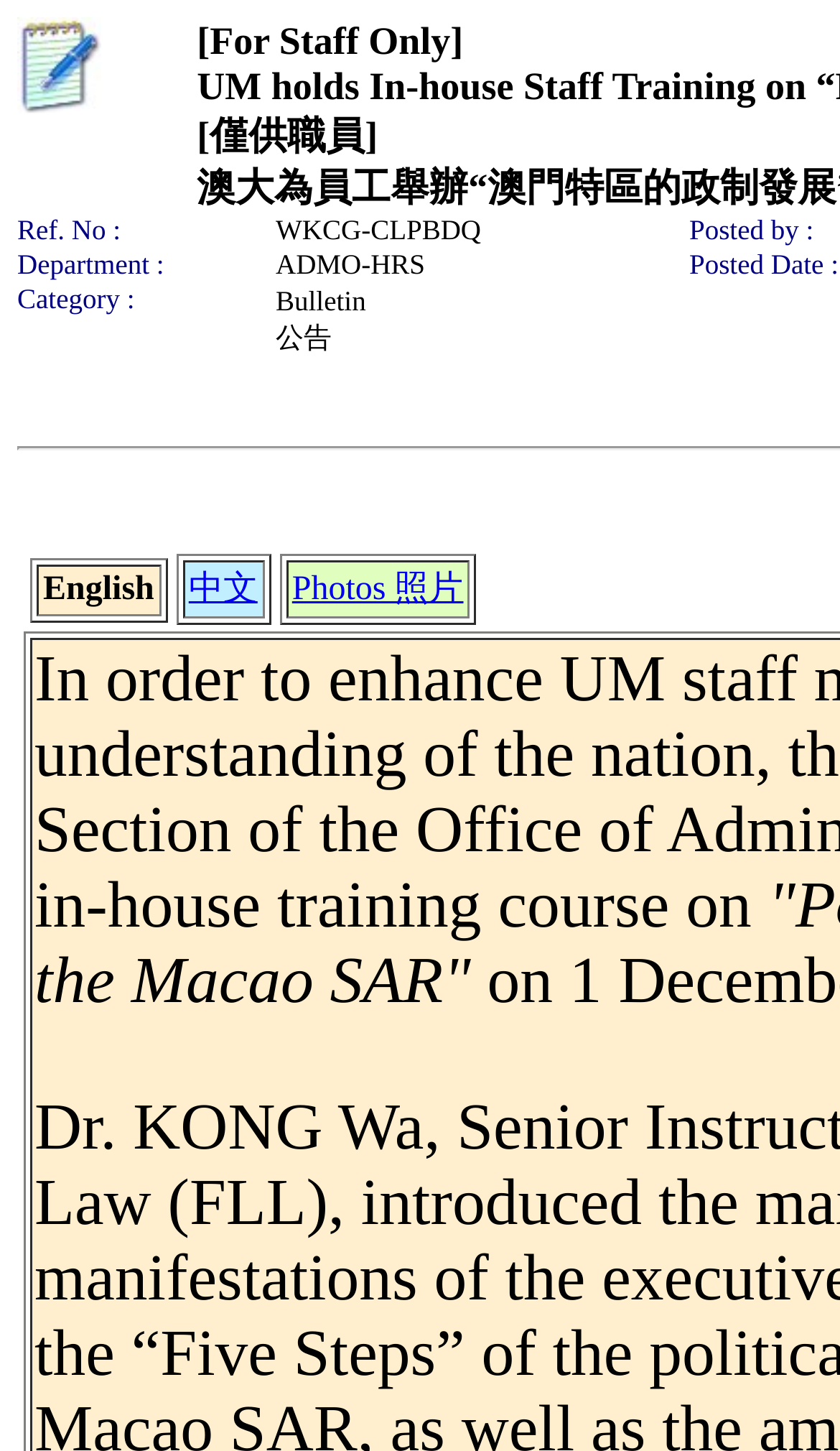What is the department organizing the event?
Using the visual information, answer the question in a single word or phrase.

ADMO-HRS